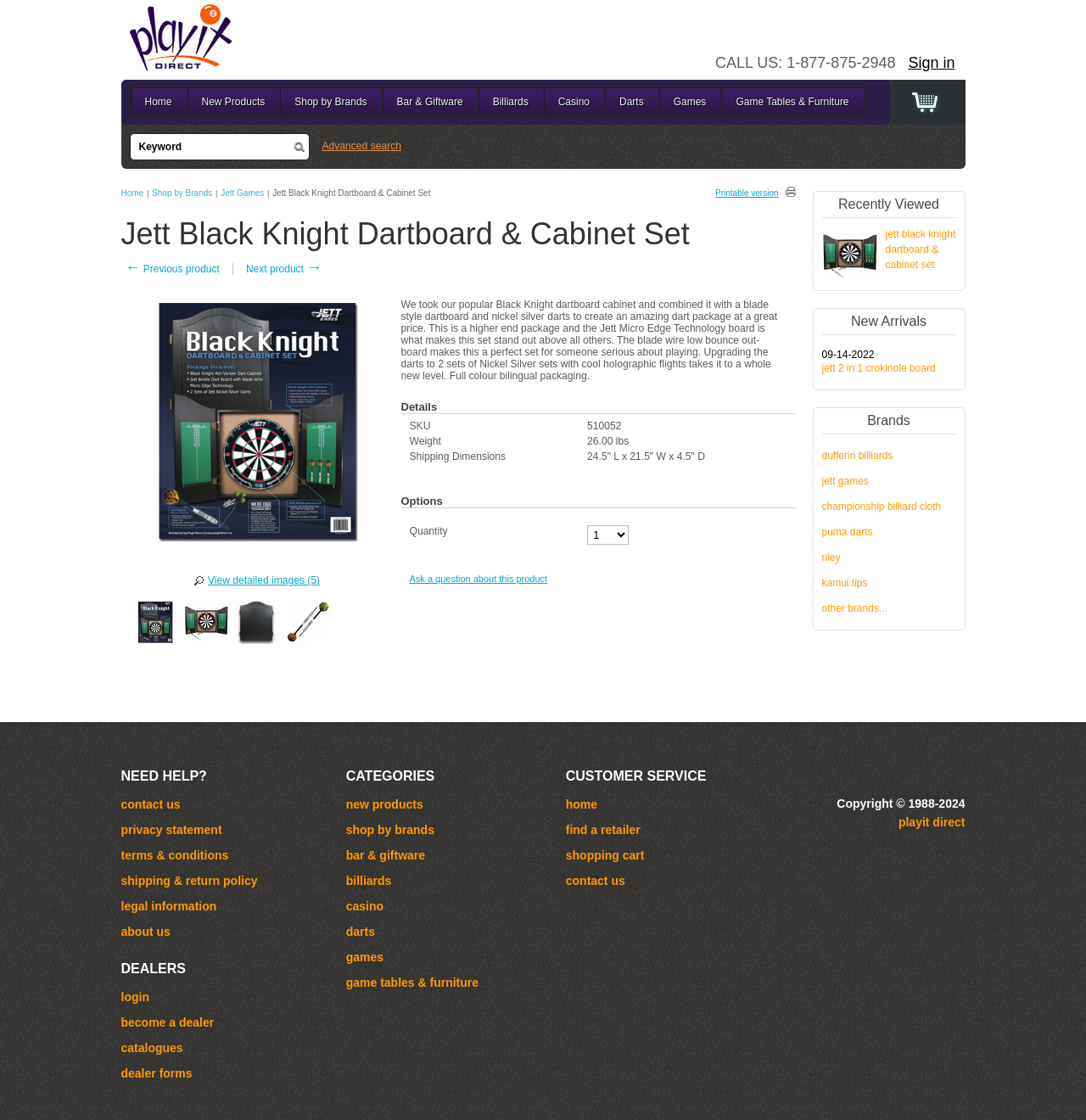Locate the bounding box of the user interface element based on this description: "Jett Games".

[0.757, 0.424, 0.8, 0.435]